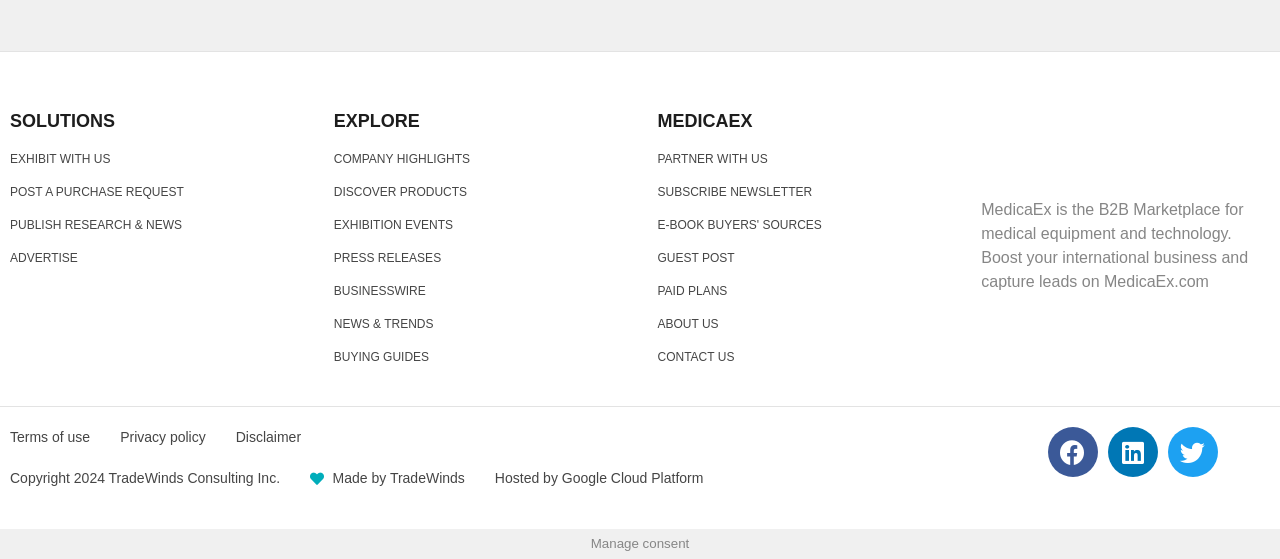Locate the bounding box coordinates of the element that needs to be clicked to carry out the instruction: "Follow on Facebook". The coordinates should be given as four float numbers ranging from 0 to 1, i.e., [left, top, right, bottom].

[0.819, 0.764, 0.858, 0.854]